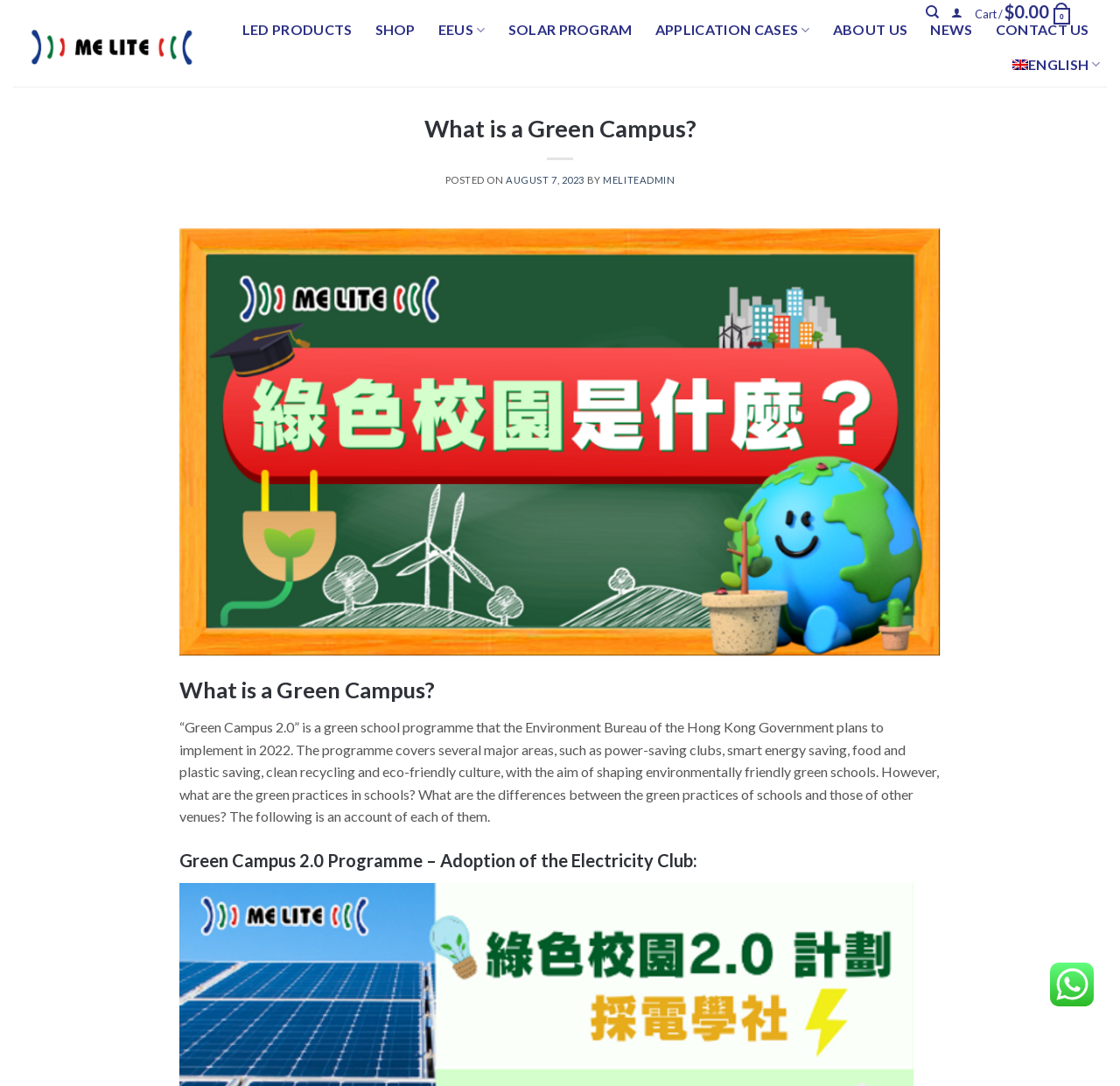Identify the bounding box coordinates for the UI element described as: "LED Products".

[0.216, 0.013, 0.314, 0.042]